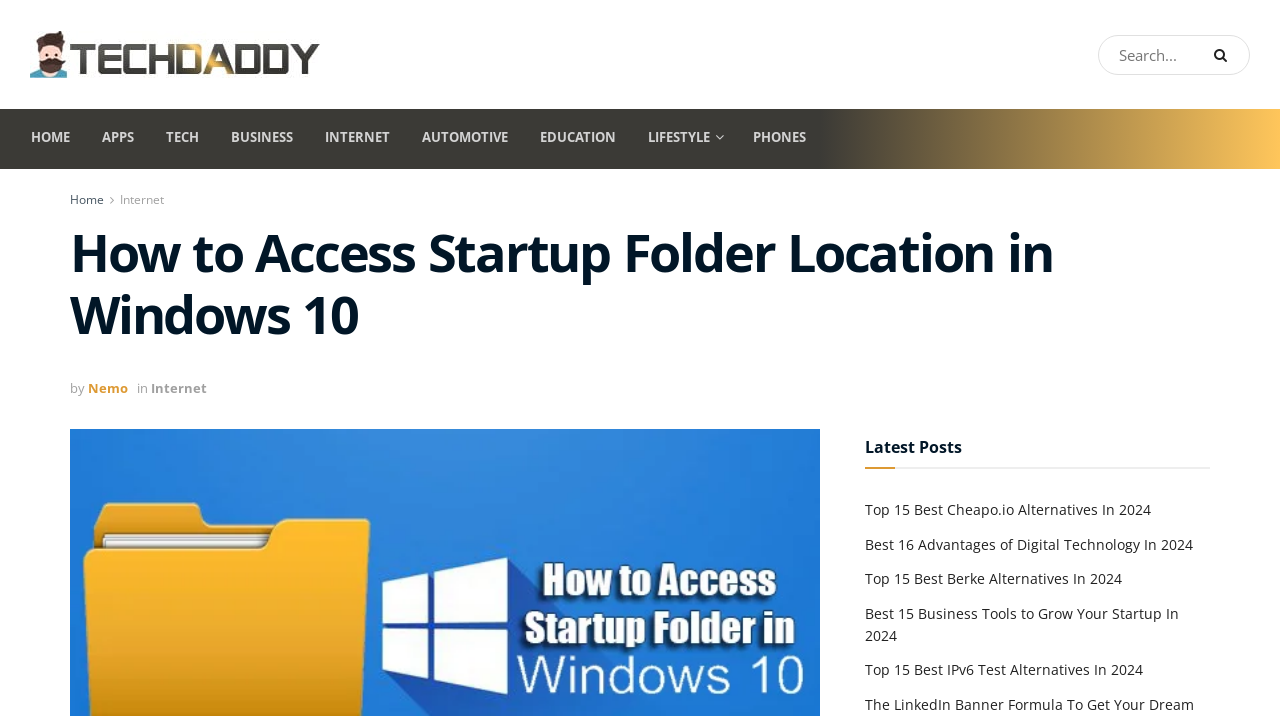Determine the bounding box coordinates for the area that should be clicked to carry out the following instruction: "Read the latest post".

[0.676, 0.699, 0.899, 0.725]